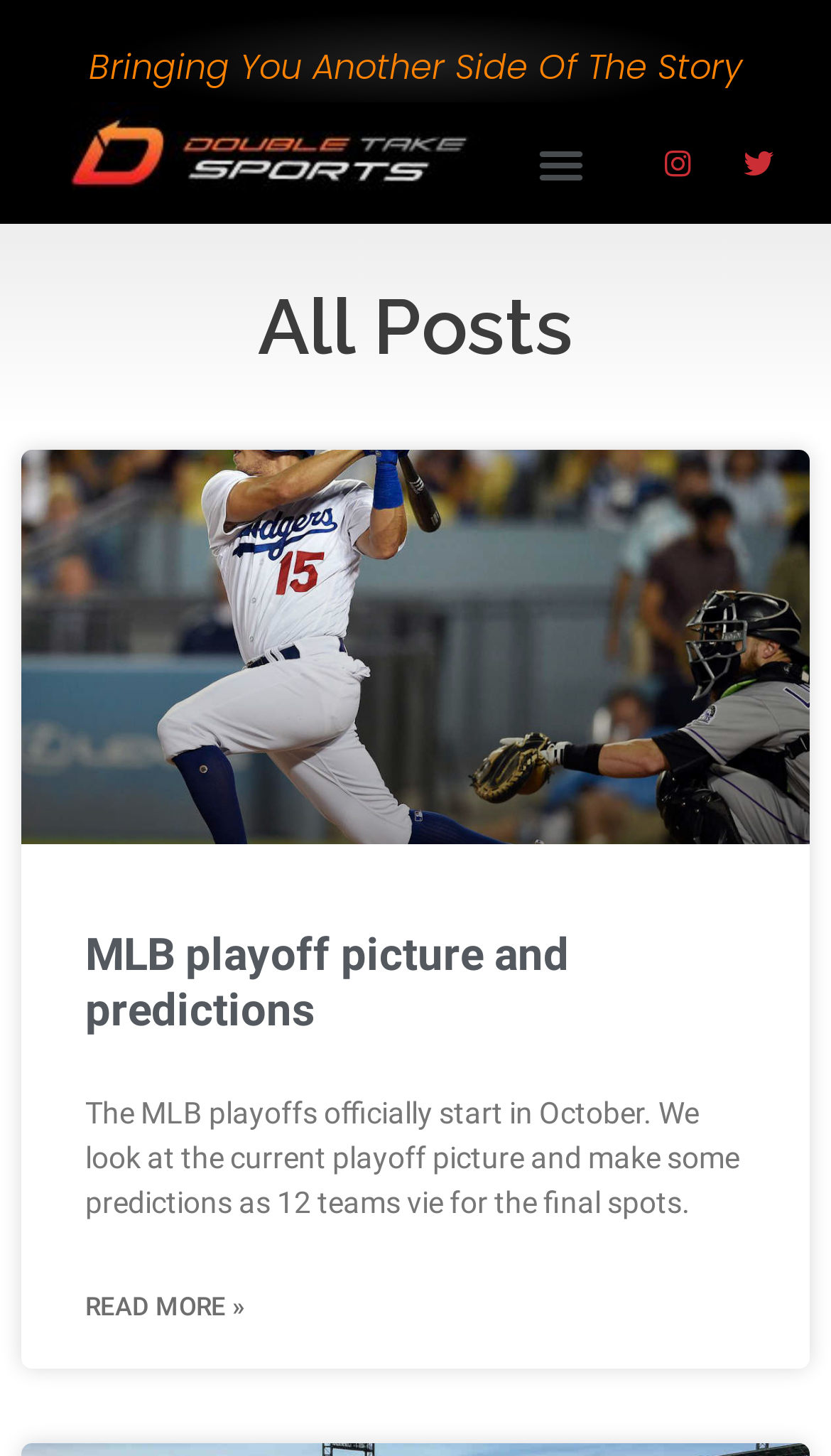What is the title of the latest article?
Look at the image and answer the question with a single word or phrase.

MLB playoff picture and predictions